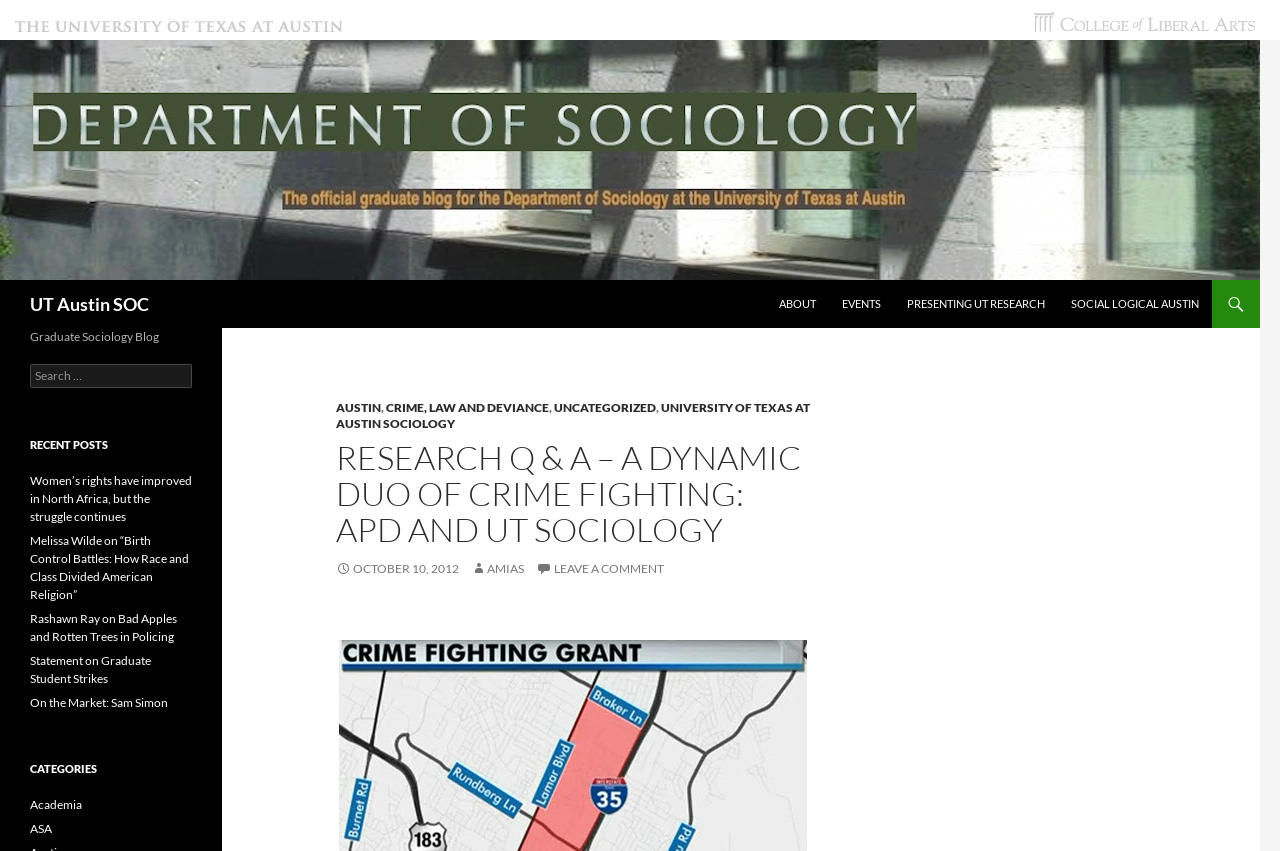What is the name of the sociology department?
Refer to the image and provide a thorough answer to the question.

I found the answer by looking at the top-left corner of the webpage, where it says 'UT Austin SOC' in a heading element. This suggests that the webpage is related to the sociology department of the University of Texas at Austin.